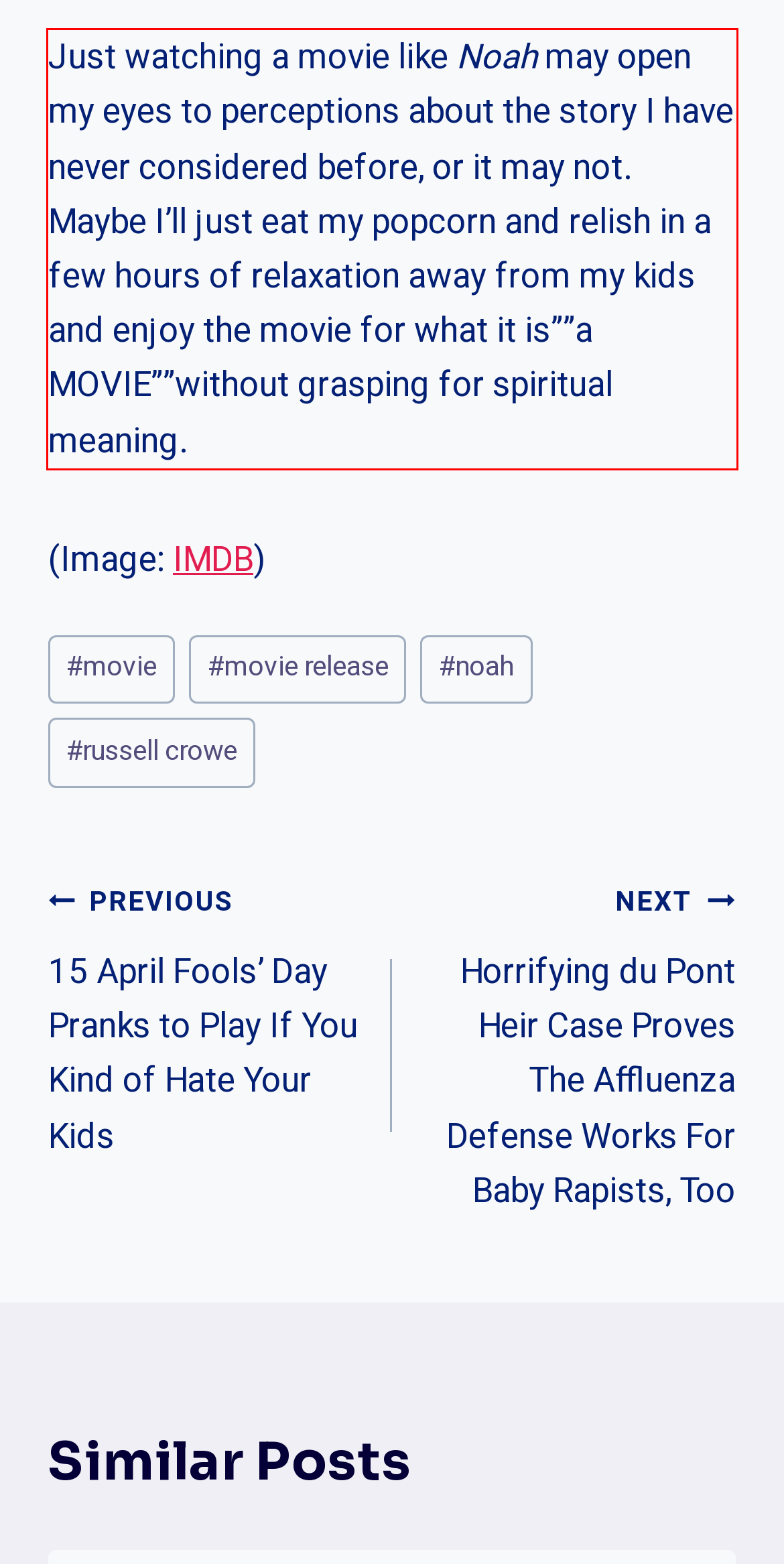Please examine the webpage screenshot containing a red bounding box and use OCR to recognize and output the text inside the red bounding box.

Just watching a movie like Noah may open my eyes to perceptions about the story I have never considered before, or it may not. Maybe I’ll just eat my popcorn and relish in a few hours of relaxation away from my kids and enjoy the movie for what it is””a MOVIE””without grasping for spiritual meaning.